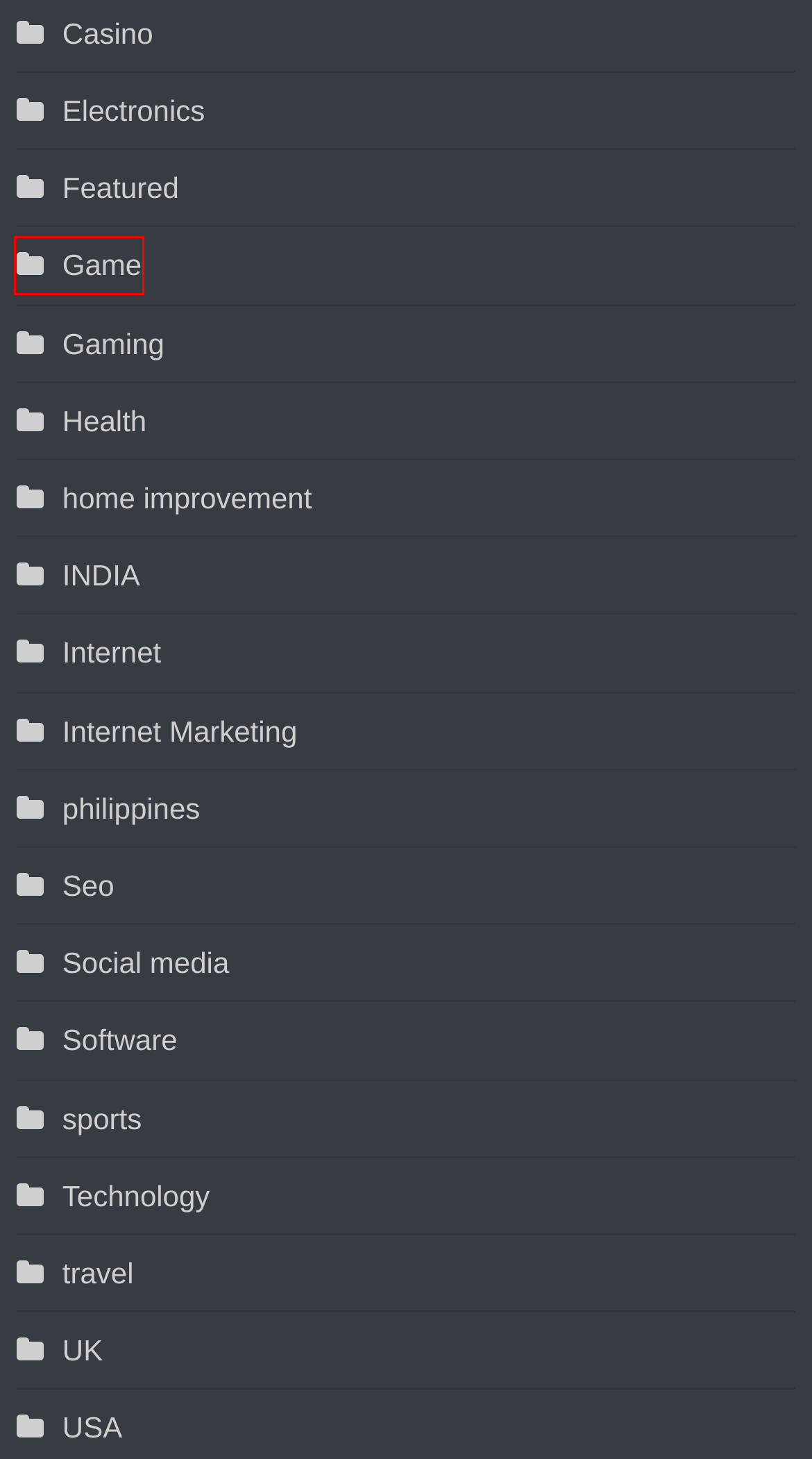Inspect the screenshot of a webpage with a red rectangle bounding box. Identify the webpage description that best corresponds to the new webpage after clicking the element inside the bounding box. Here are the candidates:
A. May 2020 – Social Media Commando
B. sports – Social Media Commando
C. January 2023 – Social Media Commando
D. Internet – Social Media Commando
E. Game – Social Media Commando
F. what – Social Media Commando
G. who – Social Media Commando
H. UK – Social Media Commando

E